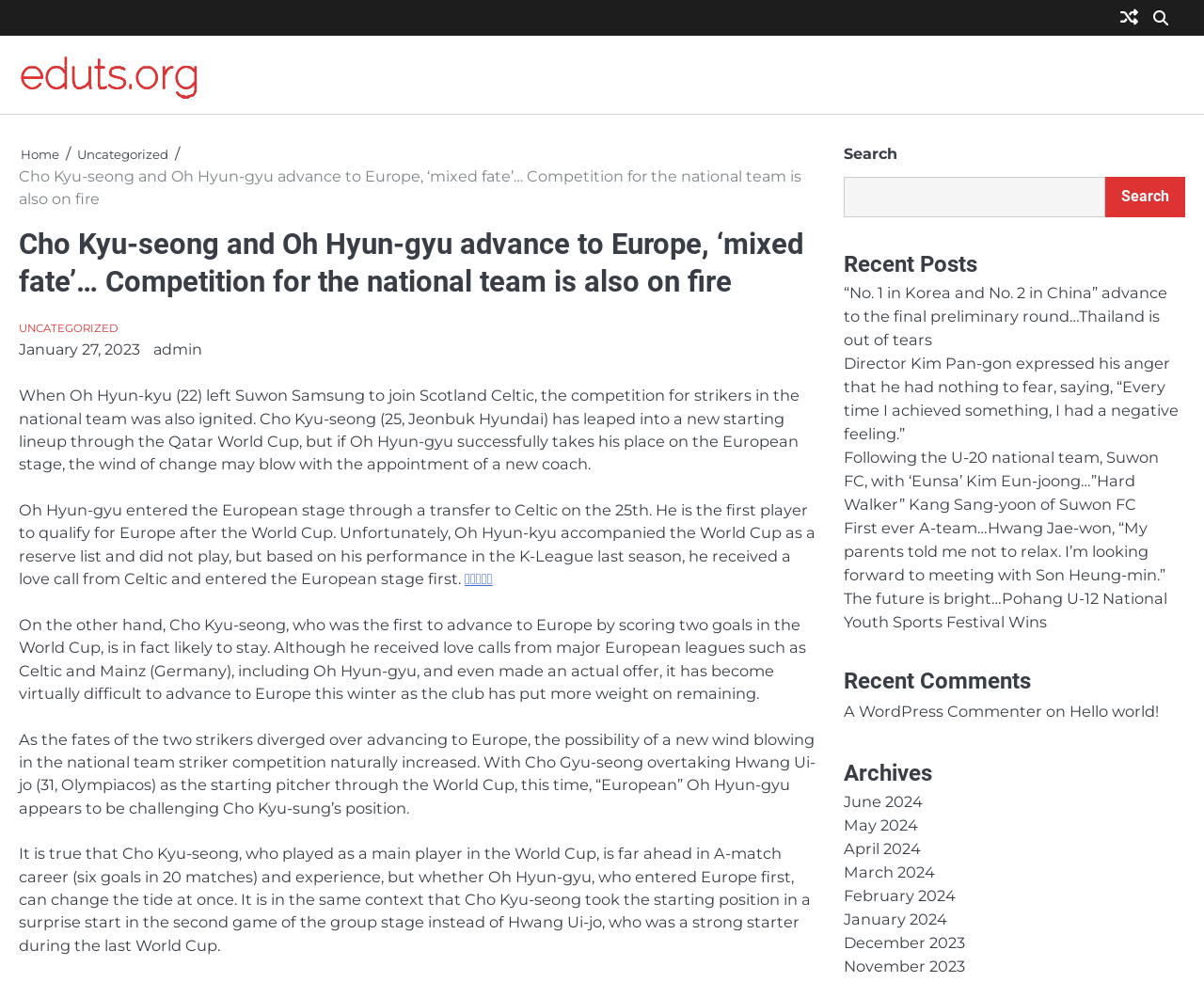Give a detailed explanation of the elements present on the webpage.

This webpage appears to be a news article or blog post about two Korean football players, Oh Hyun-kyu and Cho Kyu-seong, who have advanced to Europe to play for different teams. The article discusses their journeys and the potential impact on the national team's striker competition.

At the top of the page, there is a navigation bar with links to "Home" and "Uncategorized". Below this, there is a heading that reads "Cho Kyu-seong and Oh Hyun-gyu advance to Europe, ‘mixed fate’… Competition for the national team is also on fire". This heading is followed by a brief summary of the article, which mentions the two players and their moves to Europe.

The main content of the article is divided into several paragraphs, each discussing the players' experiences and the implications for the national team. There are also links to other articles and a search bar on the right-hand side of the page.

Further down the page, there are sections for "Recent Posts", "Recent Comments", and "Archives", which provide links to other articles and comments on the website. At the very bottom of the page, there is a footer section with a link to a WordPress commenter and an article titled "Hello world!".

There are no images on this webpage, but there are several links to other articles and websites. The overall layout is organized, with clear headings and concise text.